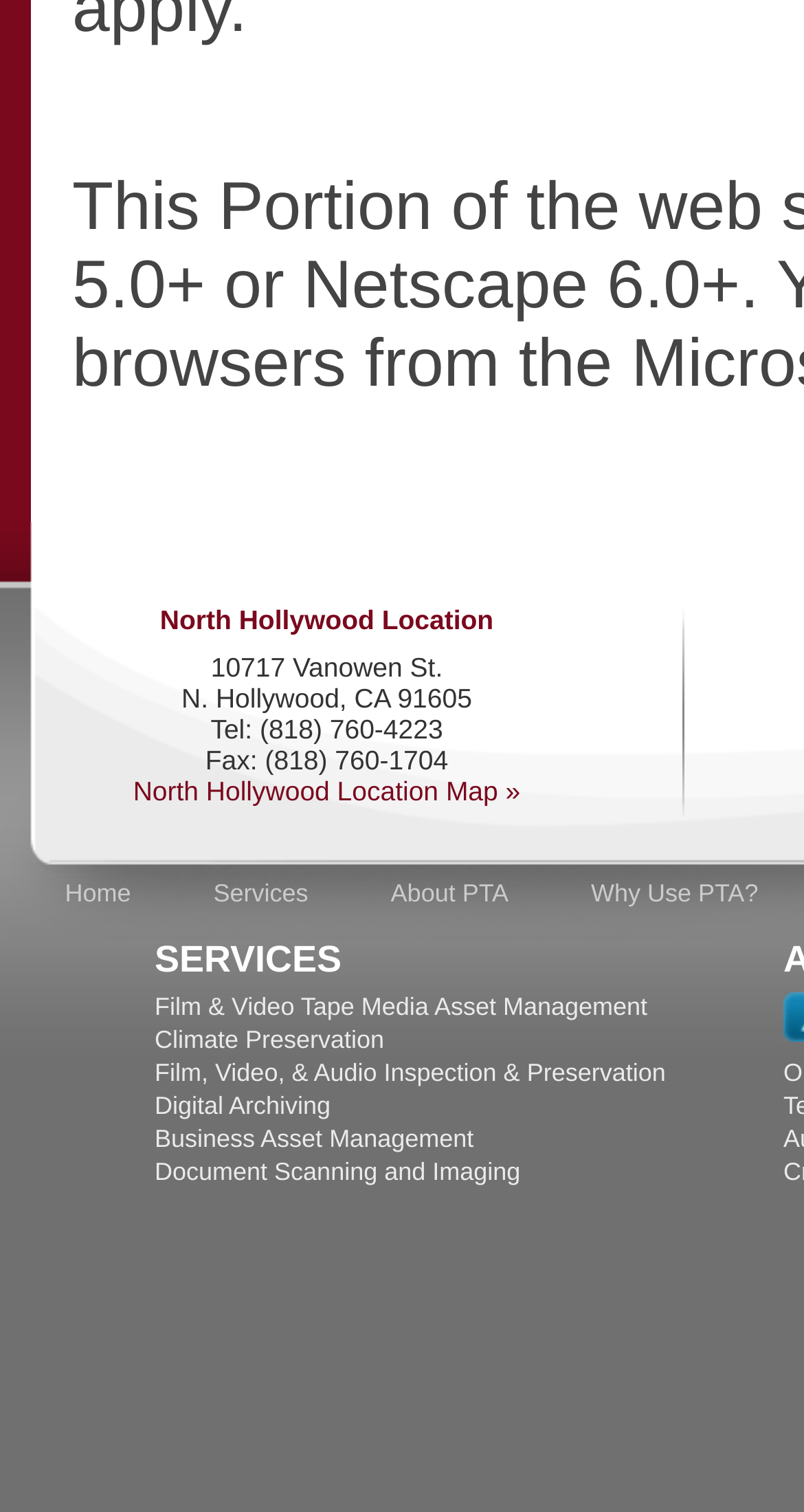What services are offered by PTA?
Answer the question based on the image using a single word or a brief phrase.

Film & Video Tape Media Asset Management, etc.